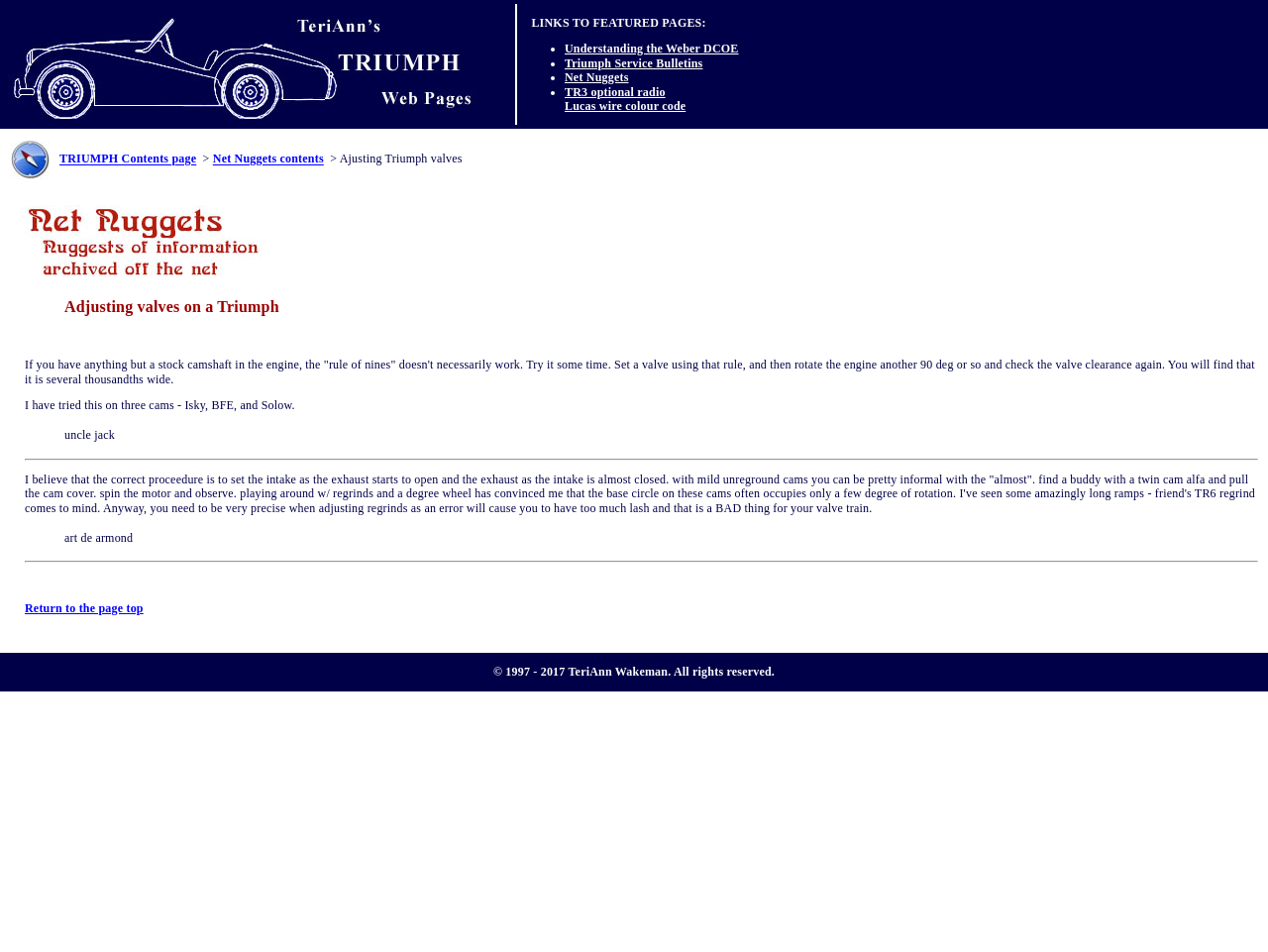Please find the bounding box coordinates of the element that needs to be clicked to perform the following instruction: "Go to the TRIUMPH Contents page". The bounding box coordinates should be four float numbers between 0 and 1, represented as [left, top, right, bottom].

[0.047, 0.16, 0.155, 0.174]